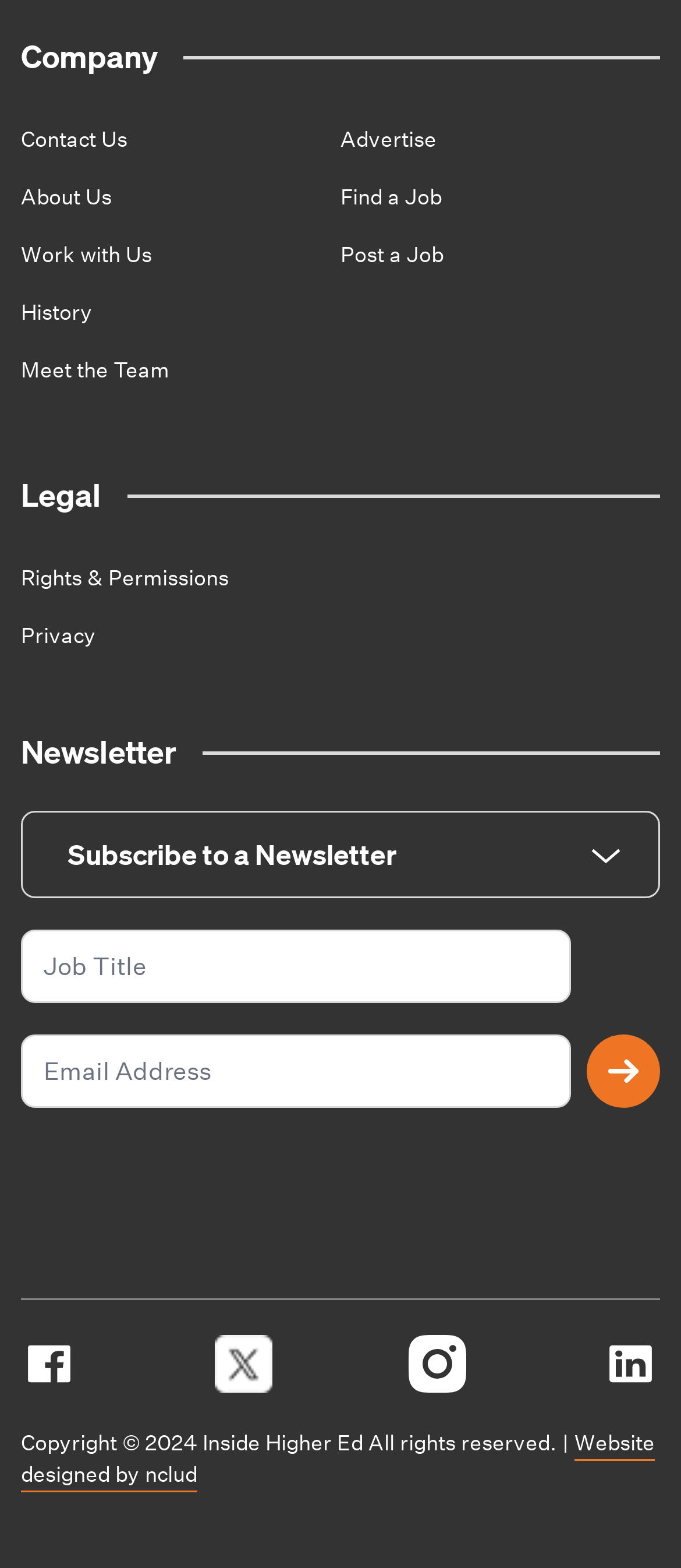How many links are there in the top left section?
Based on the image, respond with a single word or phrase.

5